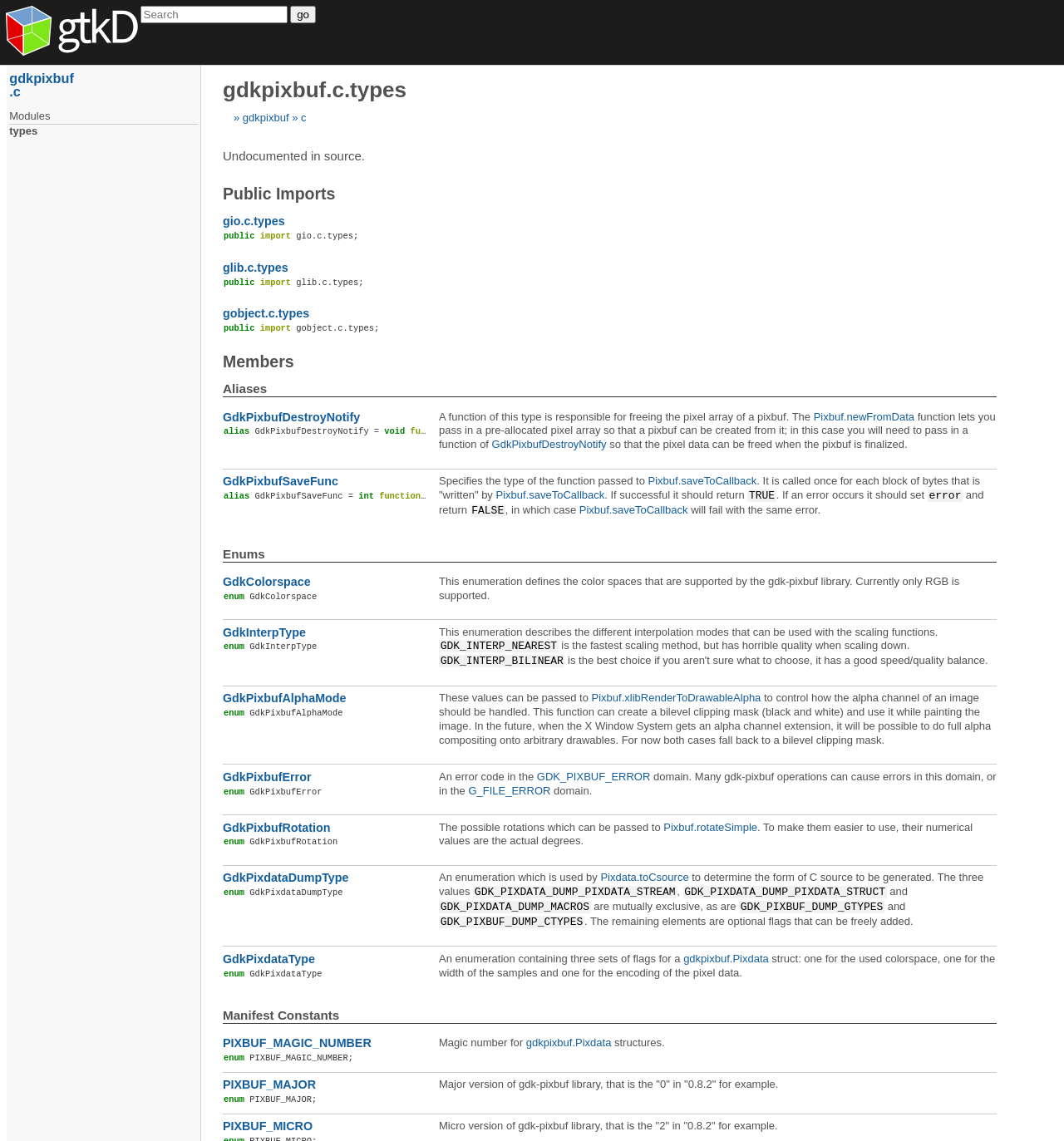Could you specify the bounding box coordinates for the clickable section to complete the following instruction: "view Public Imports"?

[0.209, 0.162, 0.315, 0.178]